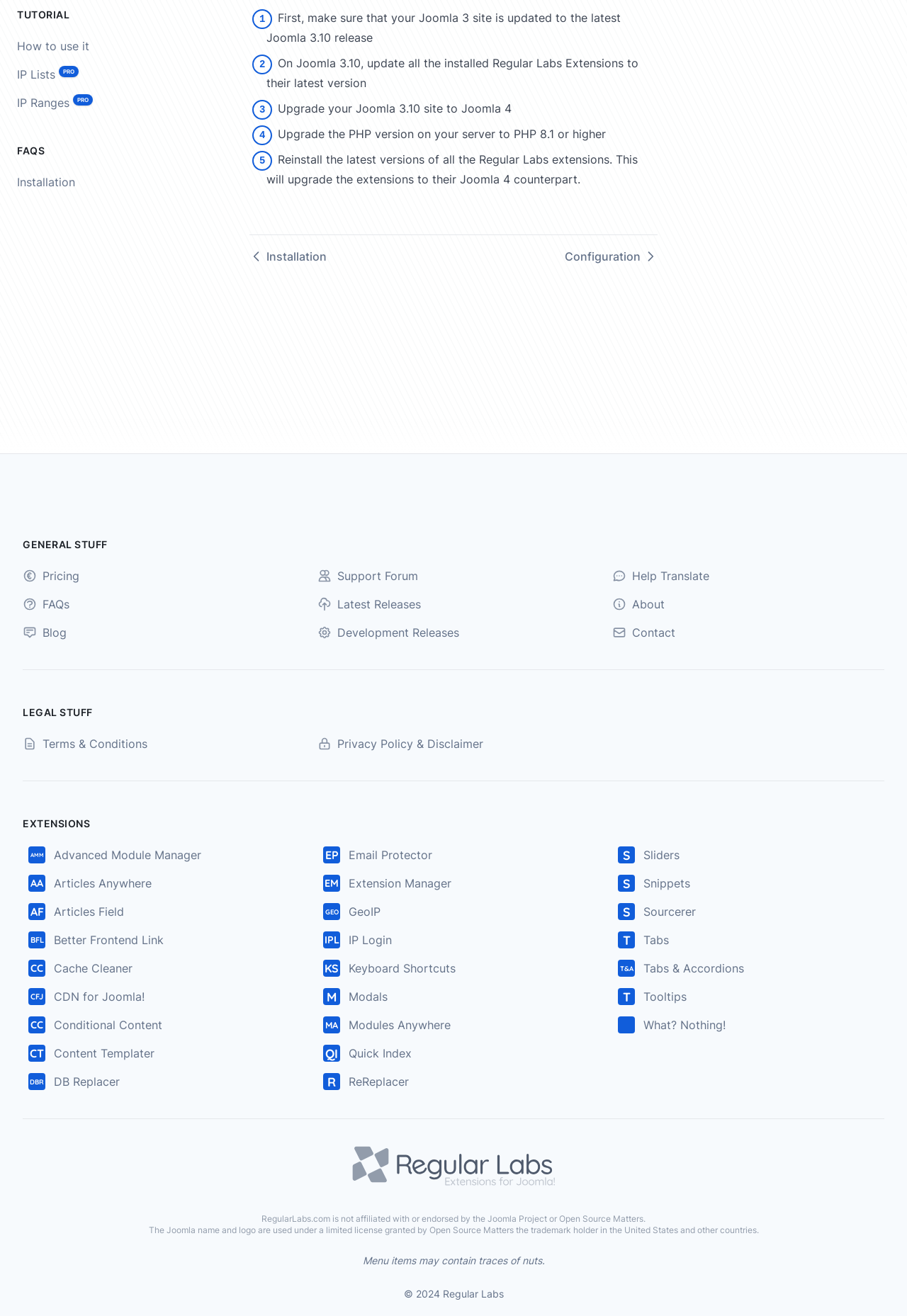Please determine the bounding box coordinates for the UI element described as: "AMM Advanced Module Manager".

[0.025, 0.639, 0.325, 0.66]